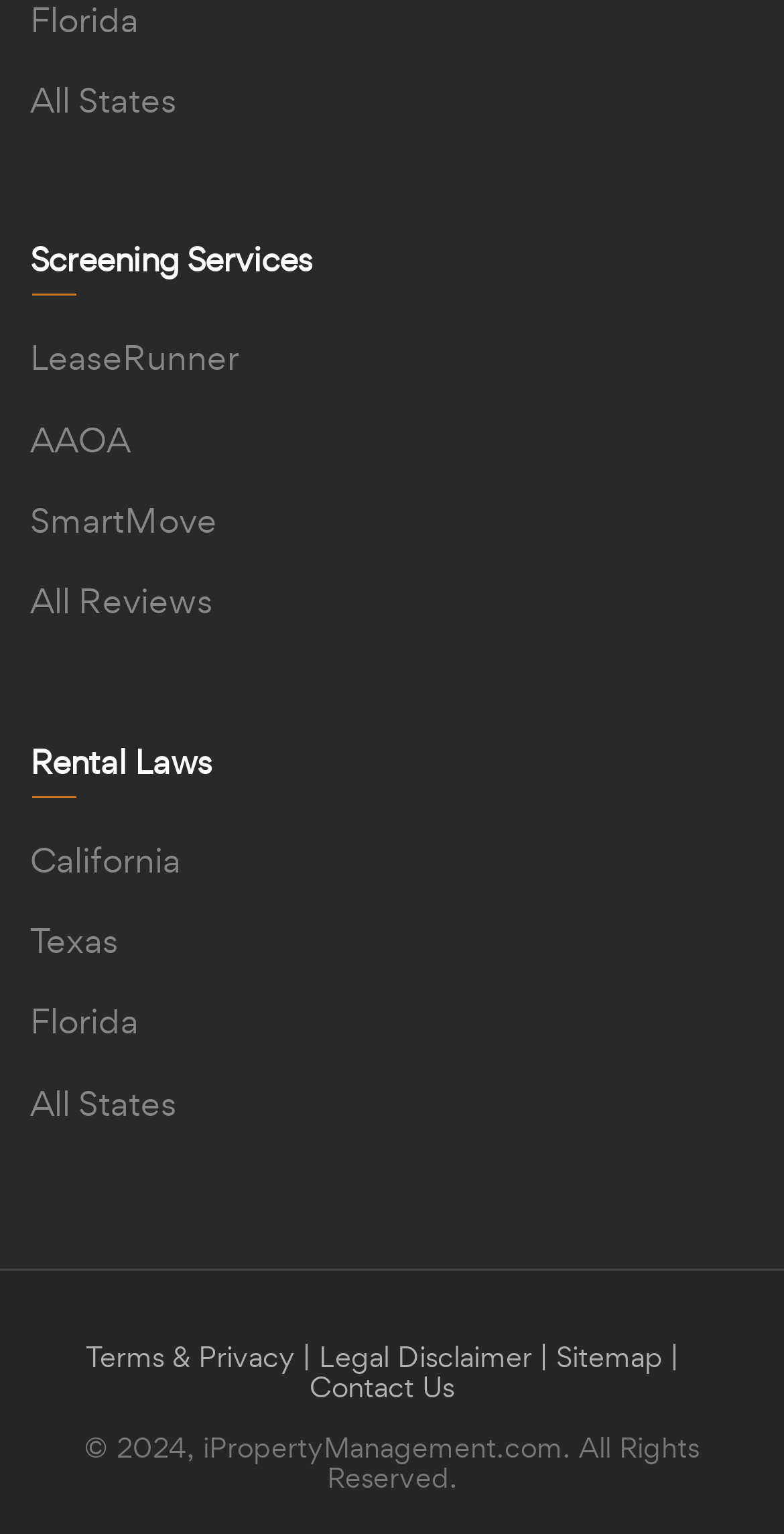Specify the bounding box coordinates of the element's region that should be clicked to achieve the following instruction: "Check Terms & Privacy". The bounding box coordinates consist of four float numbers between 0 and 1, in the format [left, top, right, bottom].

[0.109, 0.871, 0.376, 0.896]